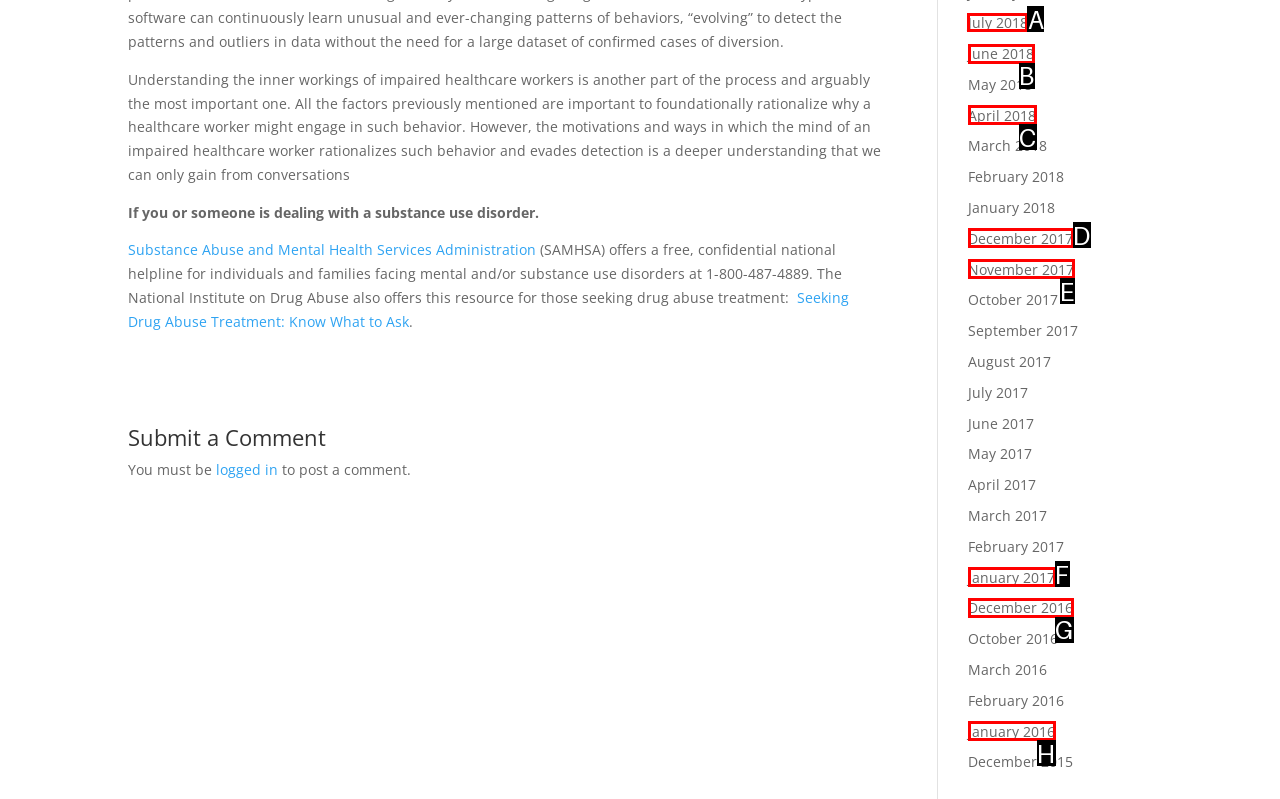Select the appropriate bounding box to fulfill the task: Click on 'July 2018' Respond with the corresponding letter from the choices provided.

A